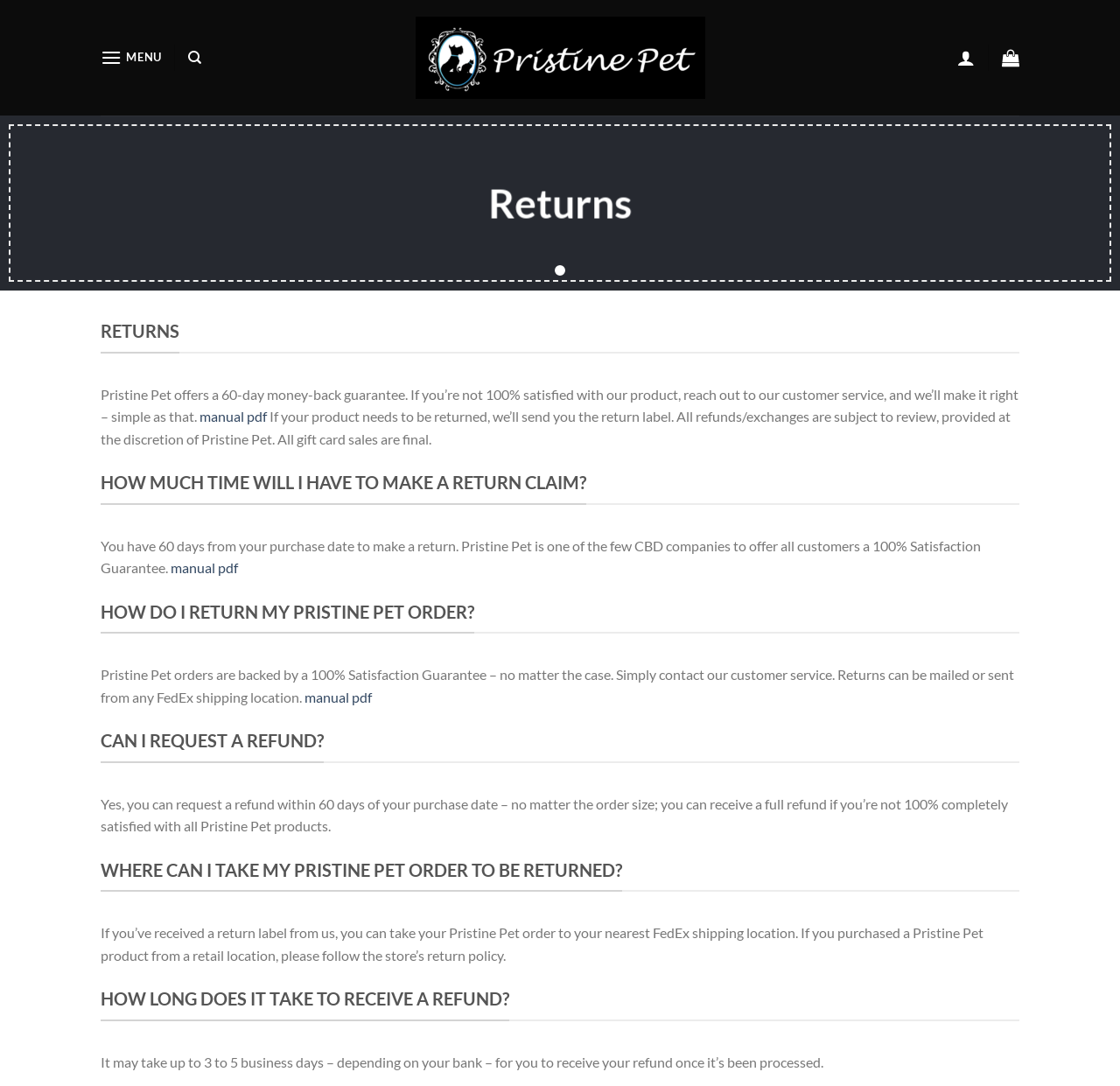Please specify the bounding box coordinates of the clickable region to carry out the following instruction: "Click the 'Previous' button". The coordinates should be four float numbers between 0 and 1, in the format [left, top, right, bottom].

[0.026, 0.171, 0.054, 0.203]